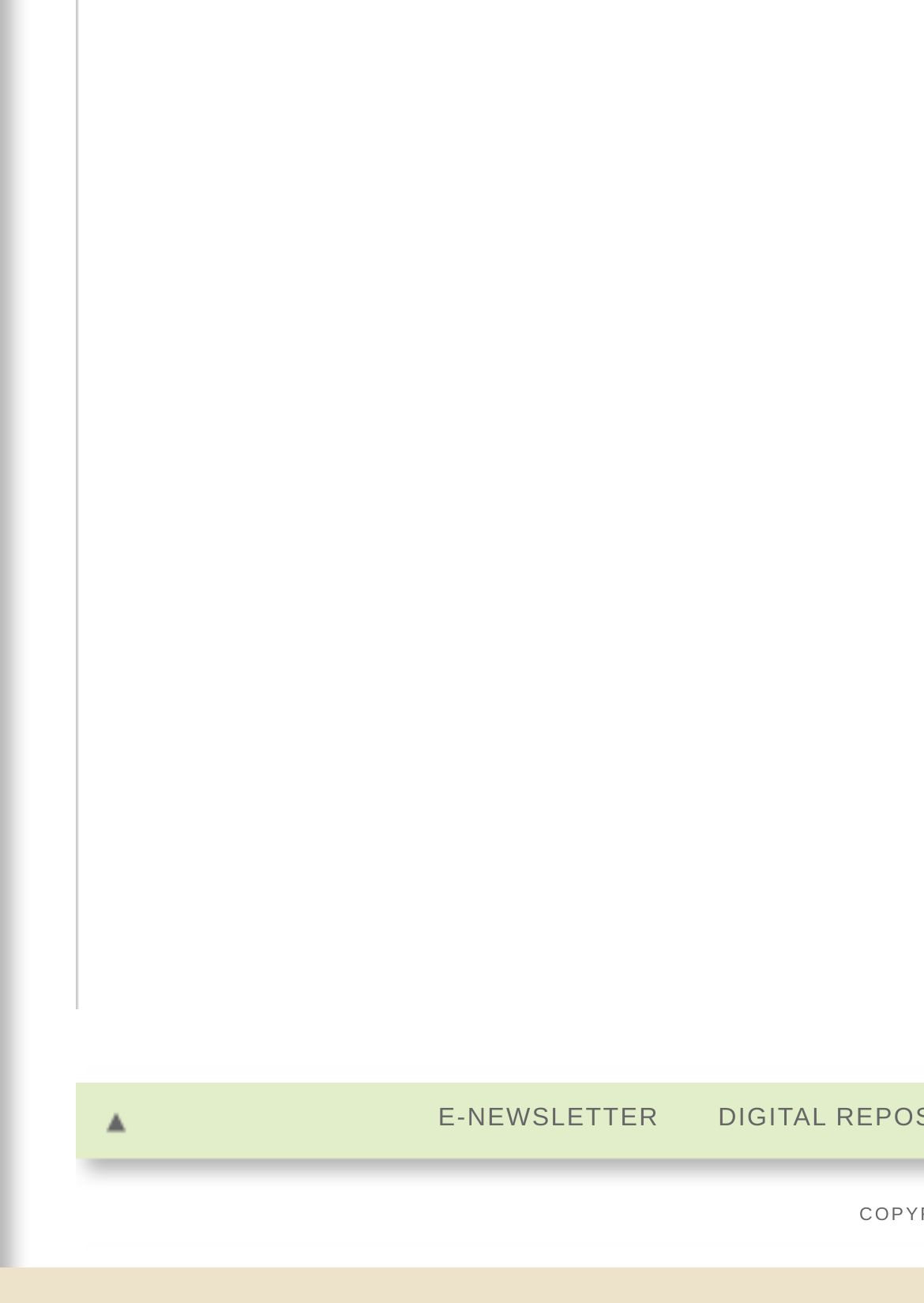Given the description of the UI element: "E-newsletter", predict the bounding box coordinates in the form of [left, top, right, bottom], with each value being a float between 0 and 1.

[0.474, 0.847, 0.714, 0.869]